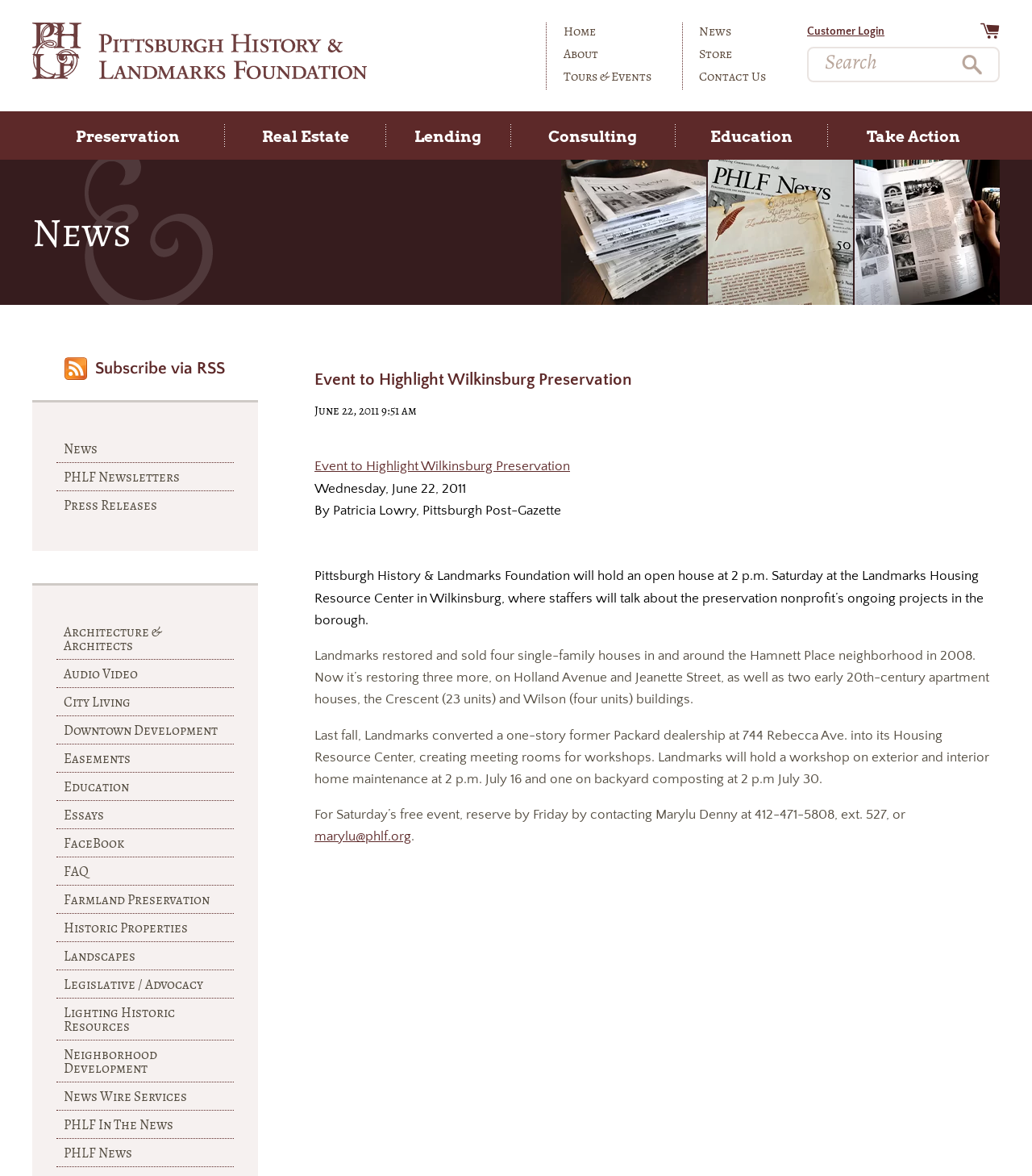Locate the bounding box coordinates of the clickable region to complete the following instruction: "Search for something."

[0.798, 0.046, 0.932, 0.062]